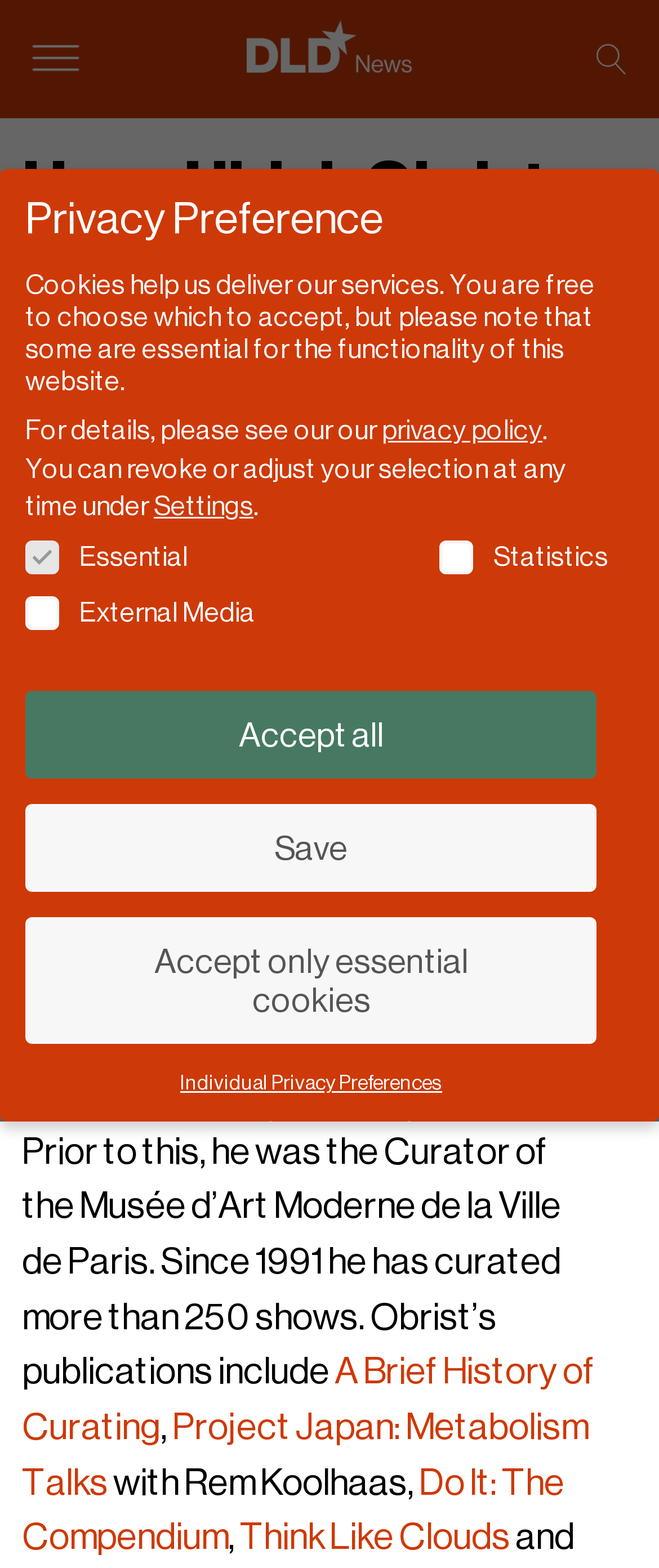What is Hans Ulrich Obrist's current role?
Refer to the image and provide a one-word or short phrase answer.

Artistic Director